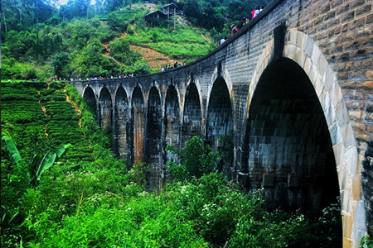What surrounds the valley beneath the Nine Arch Bridge?
Refer to the screenshot and answer in one word or phrase.

rolling hills and tea plantations